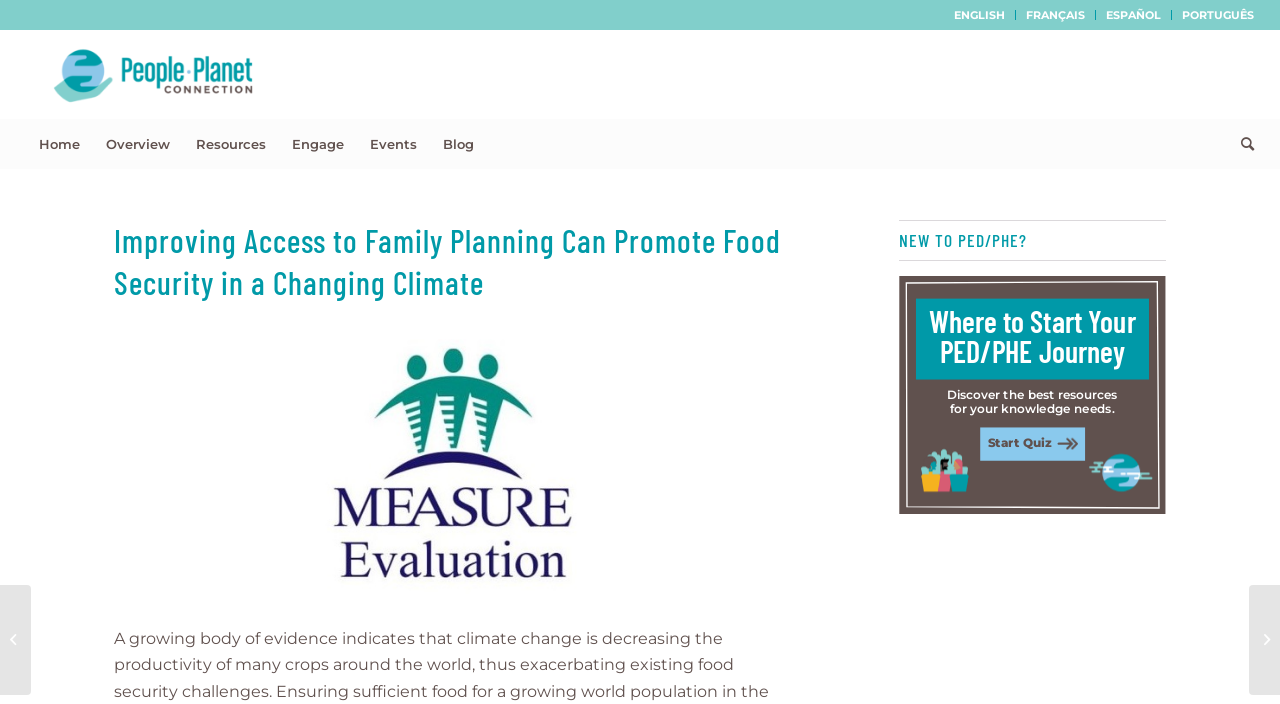Pinpoint the bounding box coordinates of the clickable element needed to complete the instruction: "Read the blog". The coordinates should be provided as four float numbers between 0 and 1: [left, top, right, bottom].

[0.336, 0.169, 0.38, 0.24]